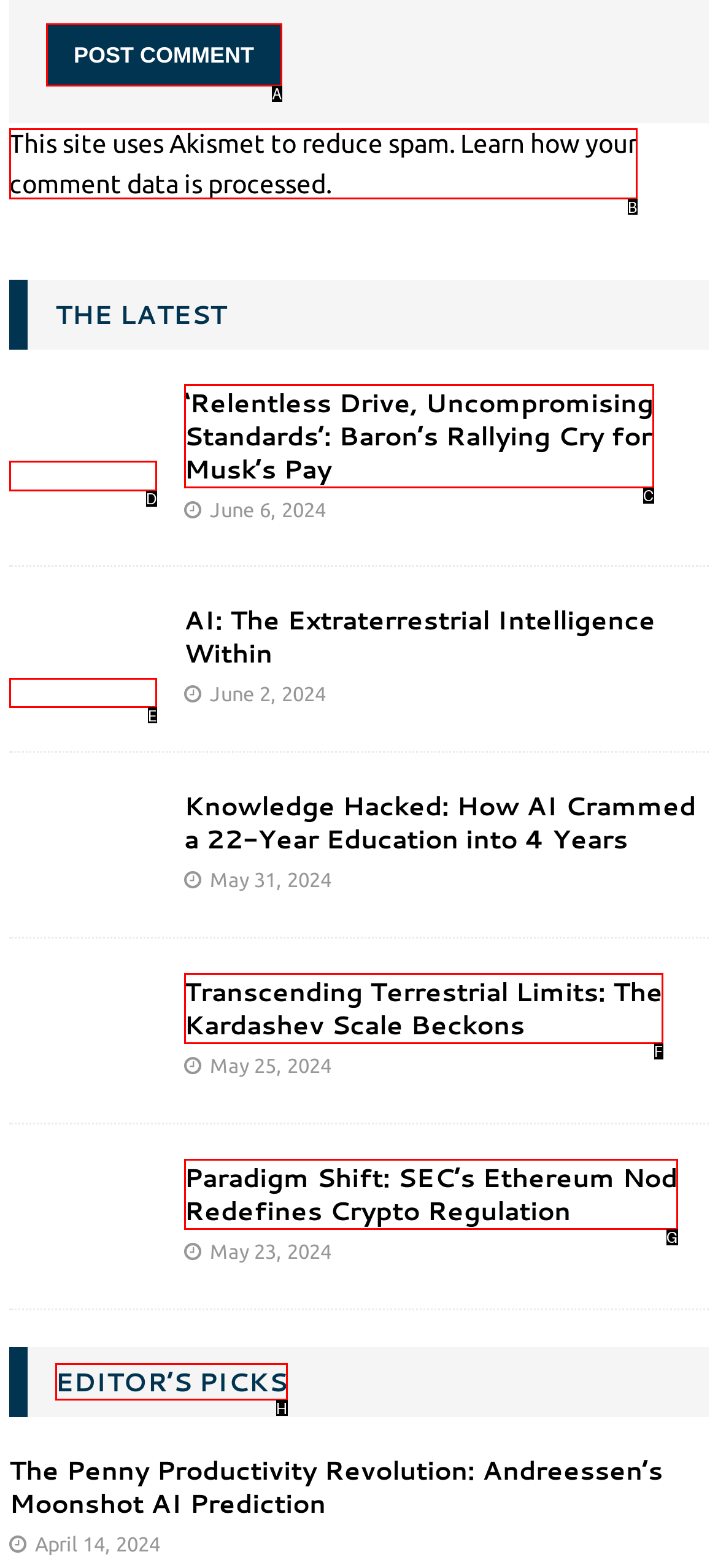Select the appropriate HTML element that needs to be clicked to finish the task: read article about Tesla and Elon Musk
Reply with the letter of the chosen option.

D